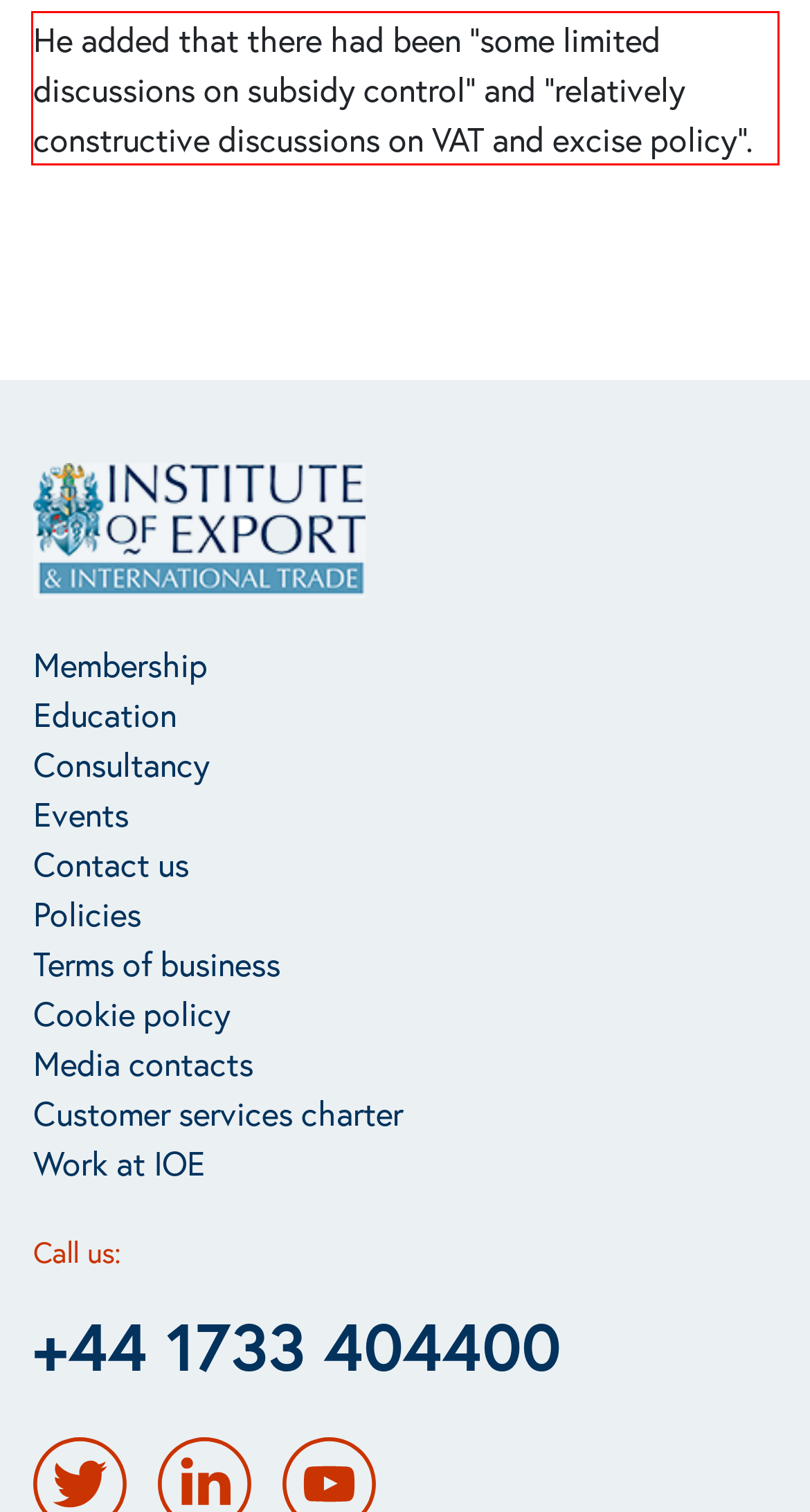You are given a screenshot of a webpage with a UI element highlighted by a red bounding box. Please perform OCR on the text content within this red bounding box.

He added that there had been “some limited discussions on subsidy control” and “relatively constructive discussions on VAT and excise policy”.